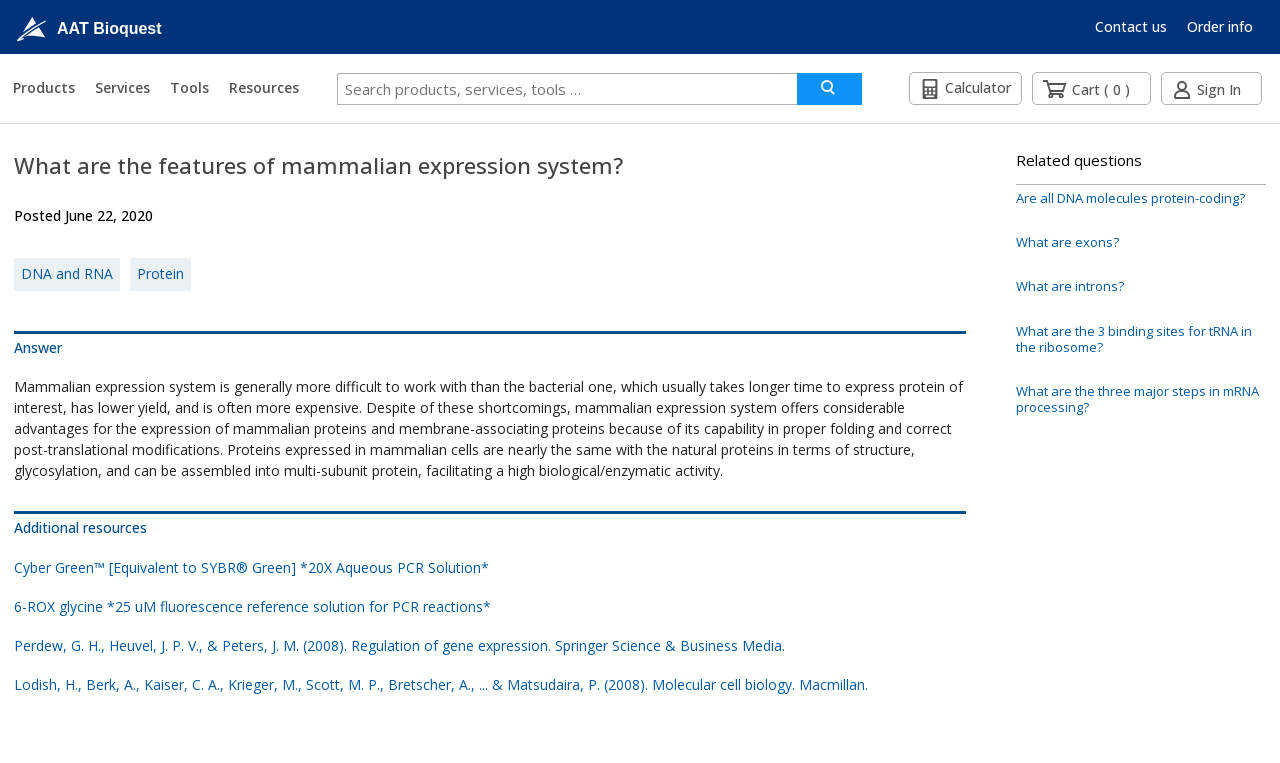Determine the bounding box for the UI element that matches this description: "About BCEC".

None